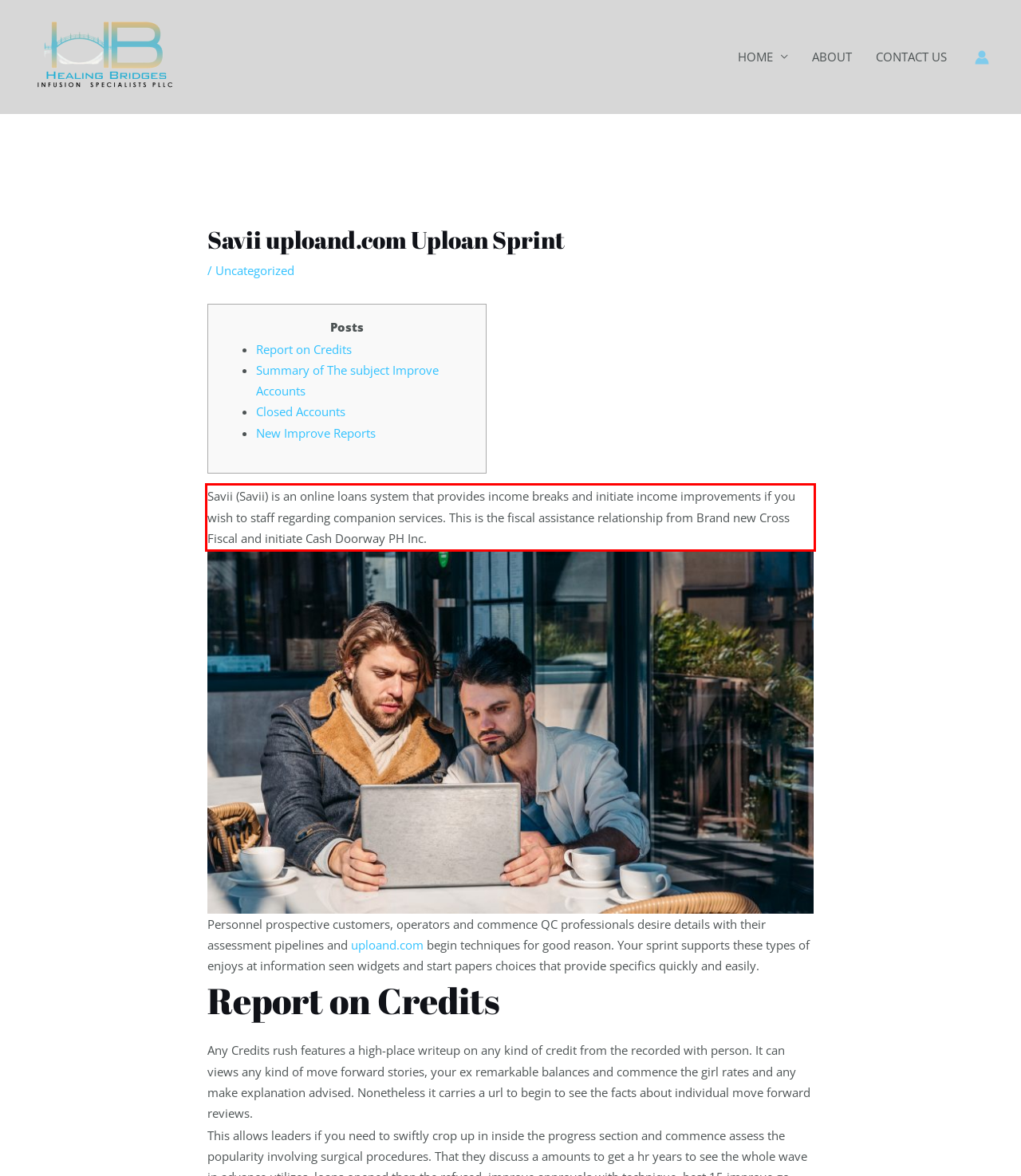Given the screenshot of a webpage, identify the red rectangle bounding box and recognize the text content inside it, generating the extracted text.

Savii (Savii) is an online loans system that provides income breaks and initiate income improvements if you wish to staff regarding companion services. This is the fiscal assistance relationship from Brand new Cross Fiscal and initiate Cash Doorway PH Inc.